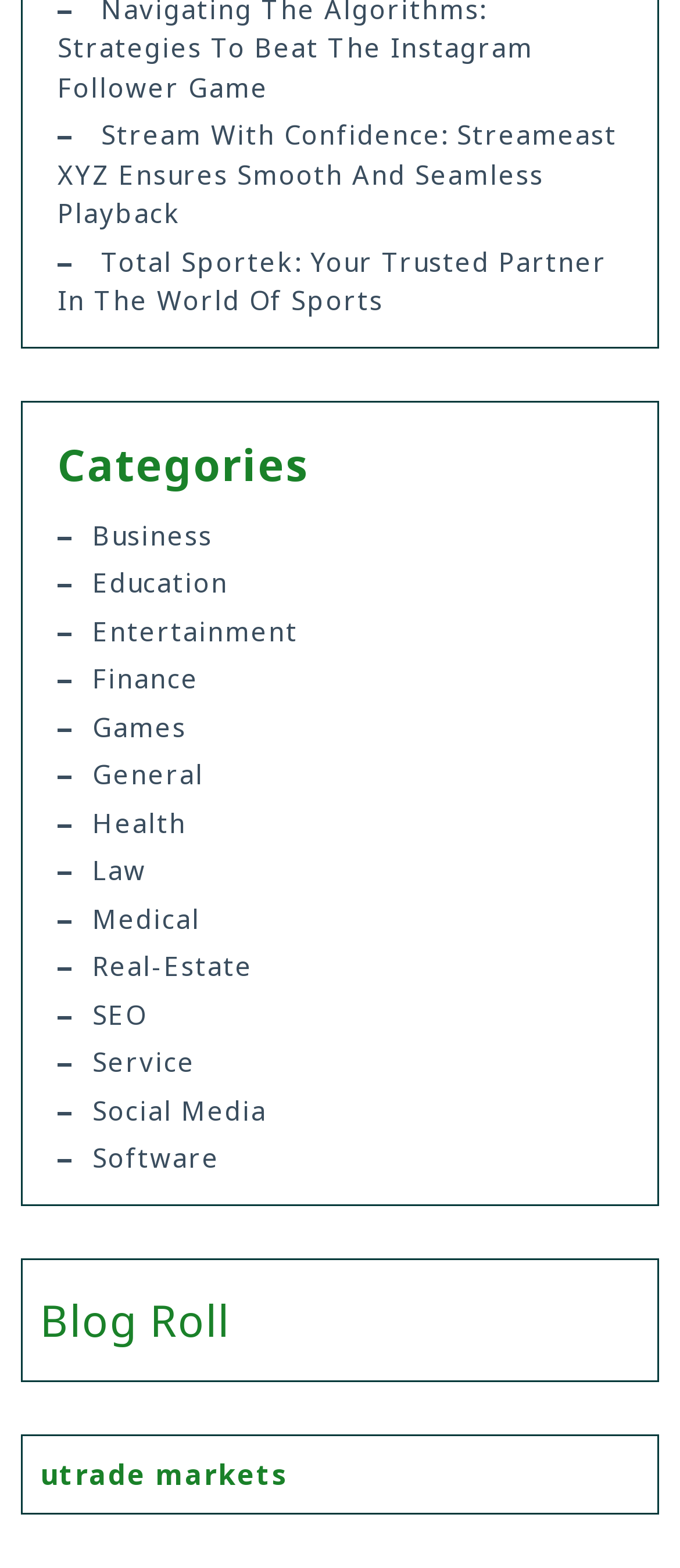Respond to the following query with just one word or a short phrase: 
How many categories are listed?

15